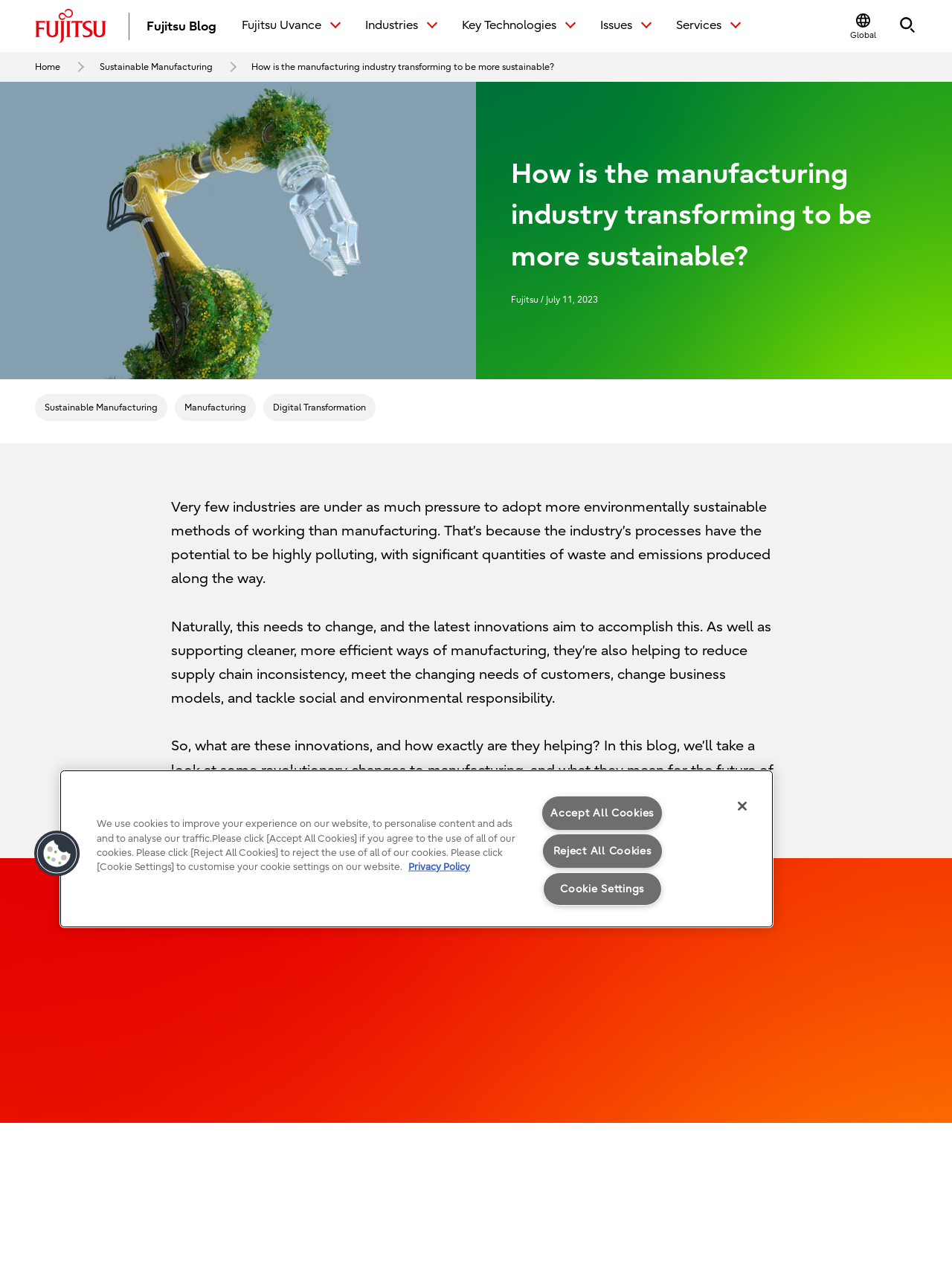Respond to the question below with a concise word or phrase:
What is the name of the blog?

Fujitsu Blog